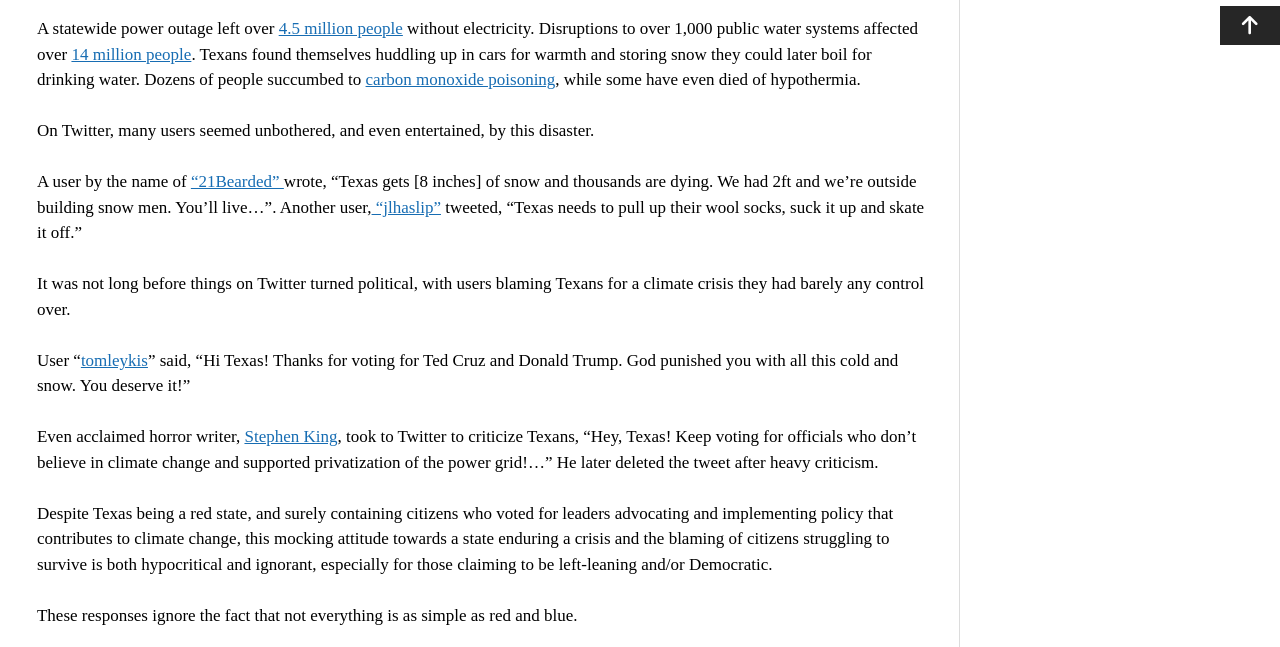Determine the bounding box coordinates of the section I need to click to execute the following instruction: "Read the tweet from 21Bearded". Provide the coordinates as four float numbers between 0 and 1, i.e., [left, top, right, bottom].

[0.149, 0.267, 0.222, 0.296]